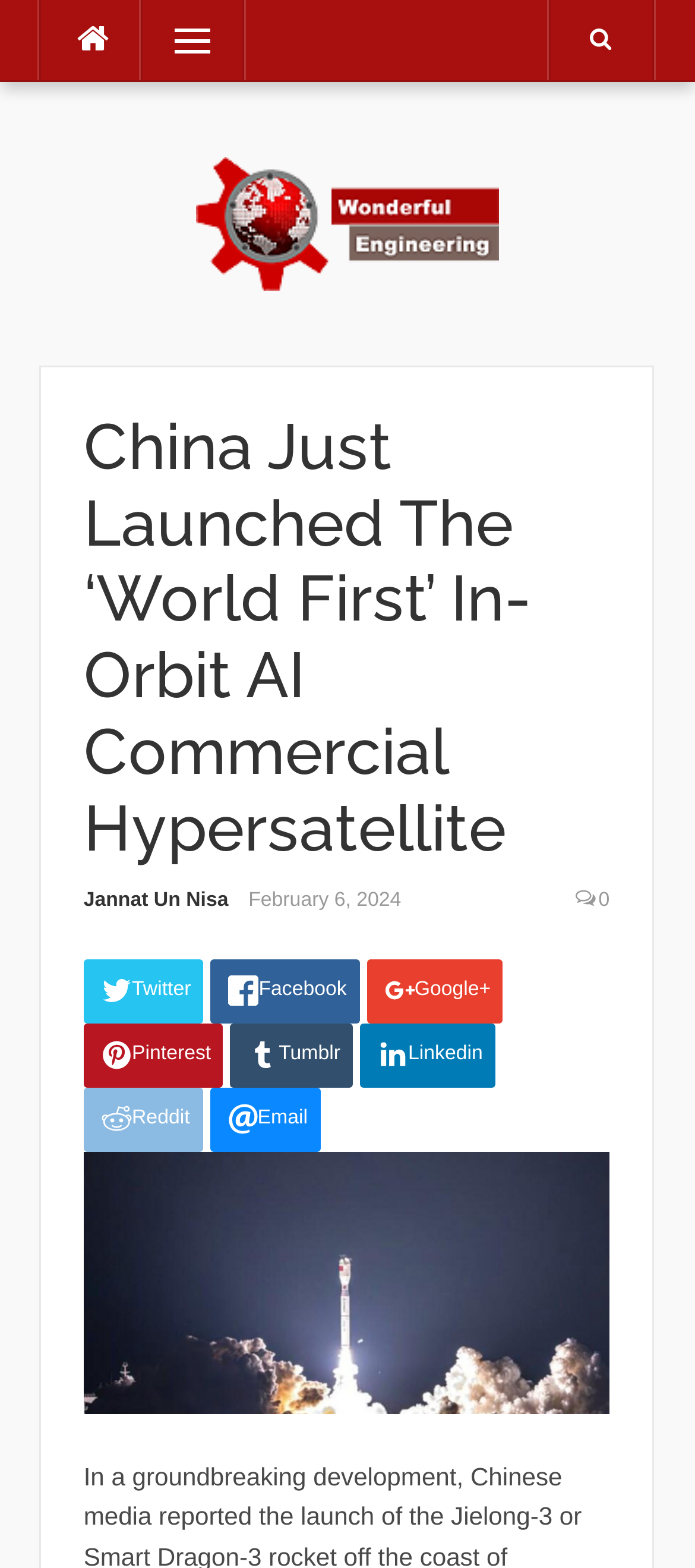Find the bounding box of the UI element described as: "Search". The bounding box coordinates should be given as four float values between 0 and 1, i.e., [left, top, right, bottom].

[0.849, 0.017, 0.881, 0.034]